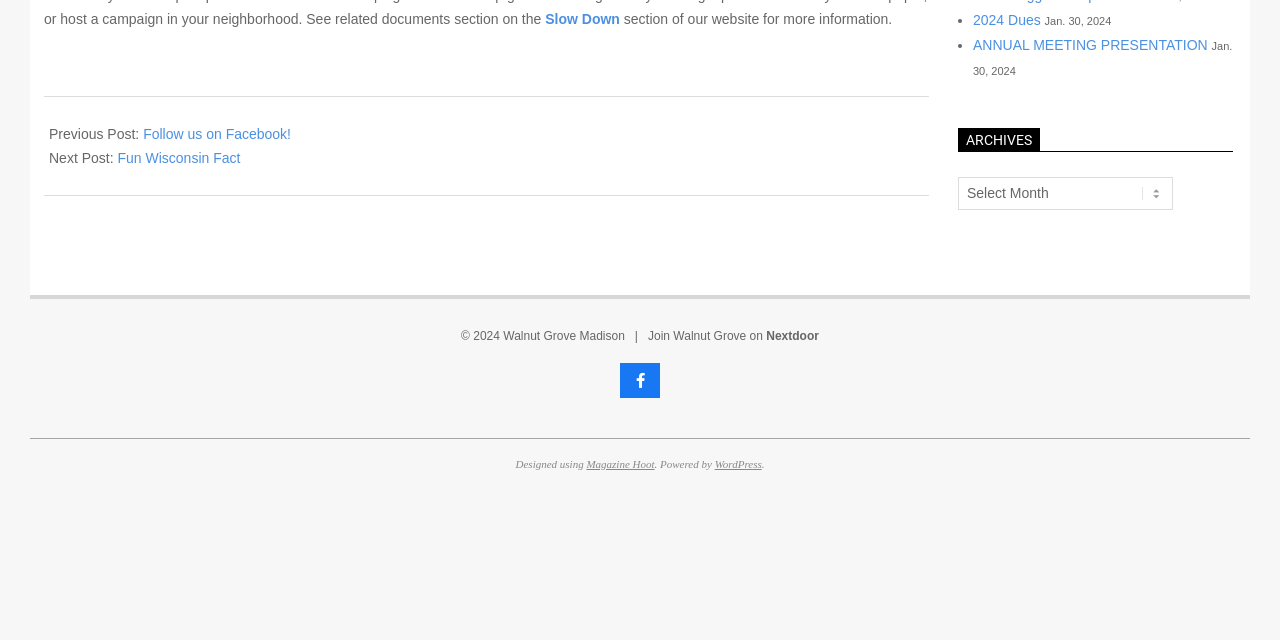Identify the bounding box coordinates for the UI element described as follows: Follow us on Facebook!. Use the format (top-left x, top-left y, bottom-right x, bottom-right y) and ensure all values are floating point numbers between 0 and 1.

[0.112, 0.196, 0.227, 0.221]